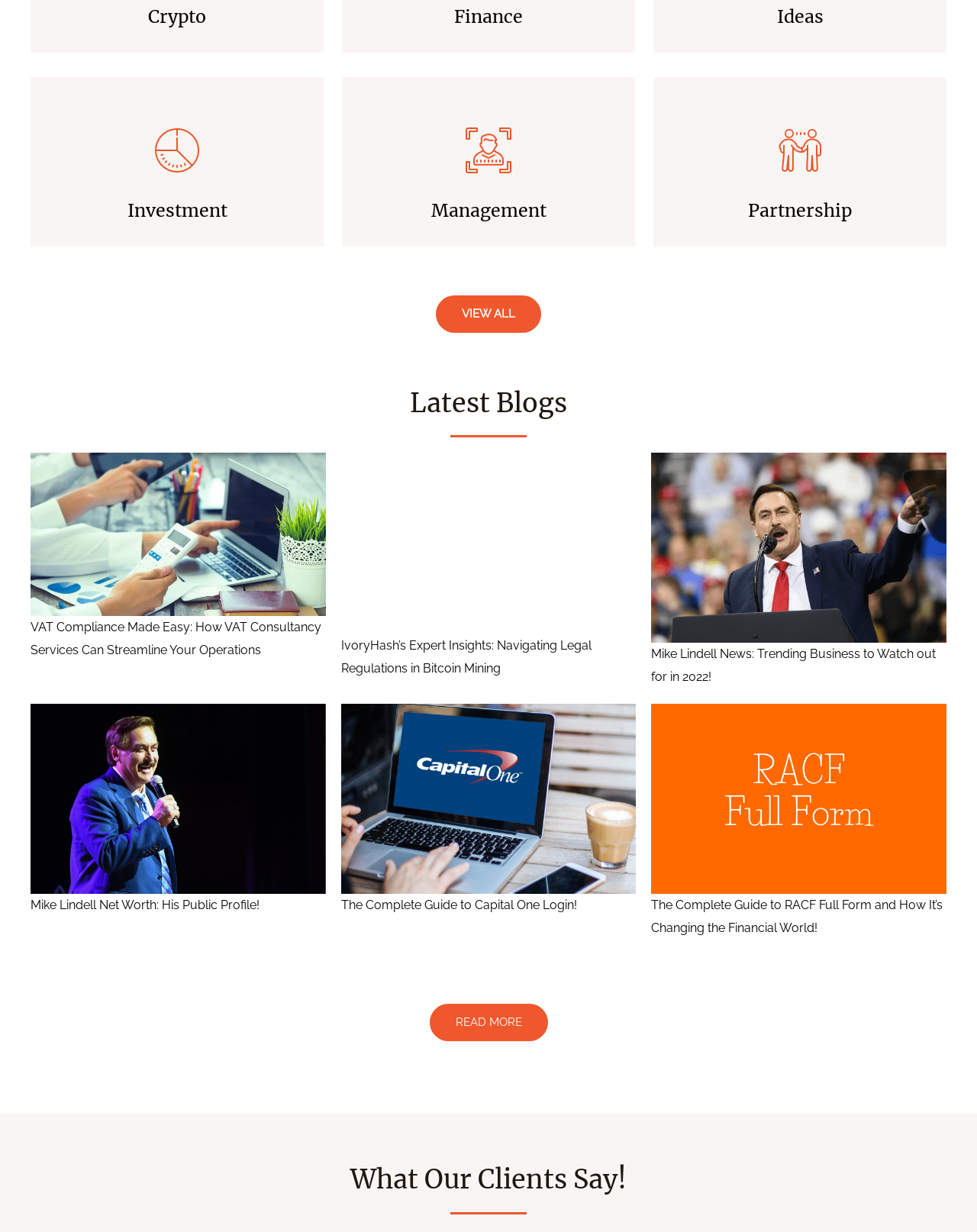Please determine the bounding box coordinates for the element that should be clicked to follow these instructions: "Click on Crypto".

[0.056, 0.004, 0.306, 0.023]